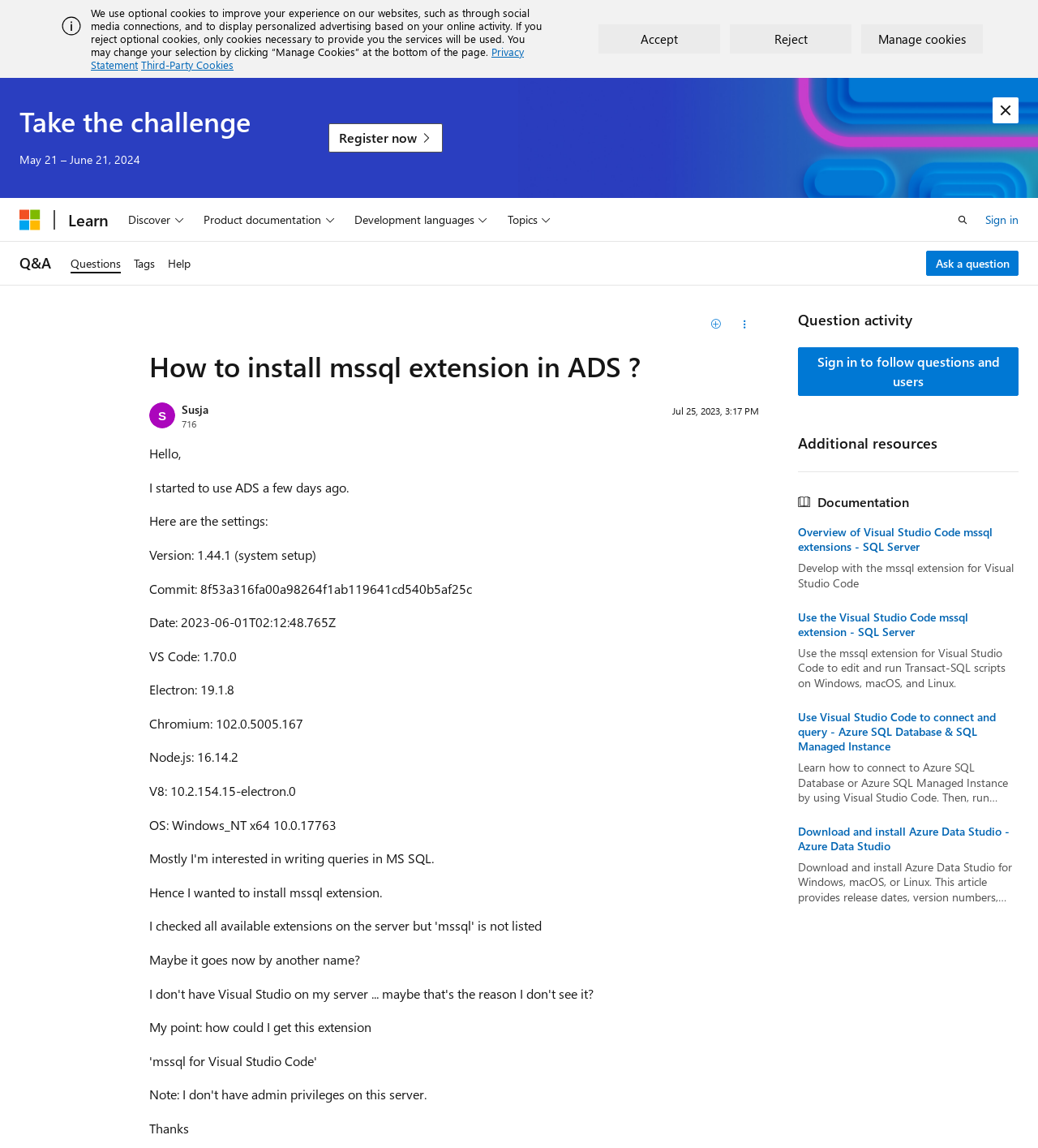Kindly provide the bounding box coordinates of the section you need to click on to fulfill the given instruction: "Click the 'Sign in' link".

[0.949, 0.182, 0.981, 0.2]